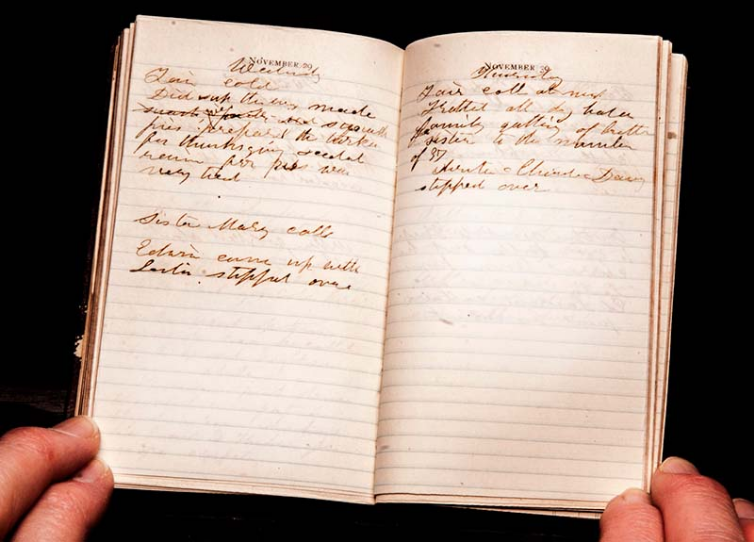Who is mentioned in the notebook entries?
With the help of the image, please provide a detailed response to the question.

The notebook entries mention two individuals, Sister Mary and Edwin, who are likely family members or close relatives, indicating the importance of family gatherings and relationships during the Thanksgiving holiday.